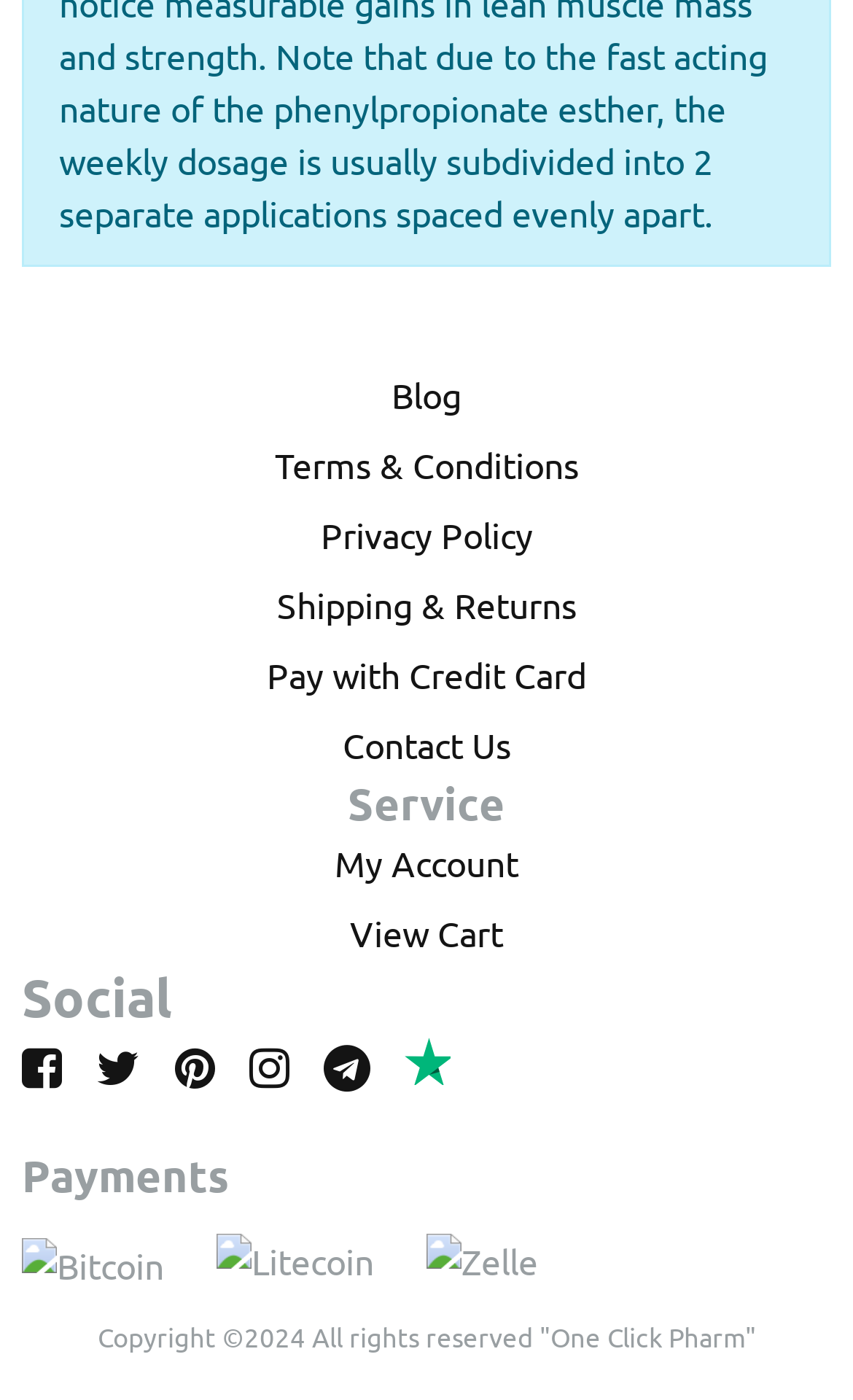Please provide a one-word or short phrase answer to the question:
What is the last link in the footer section?

View Cart